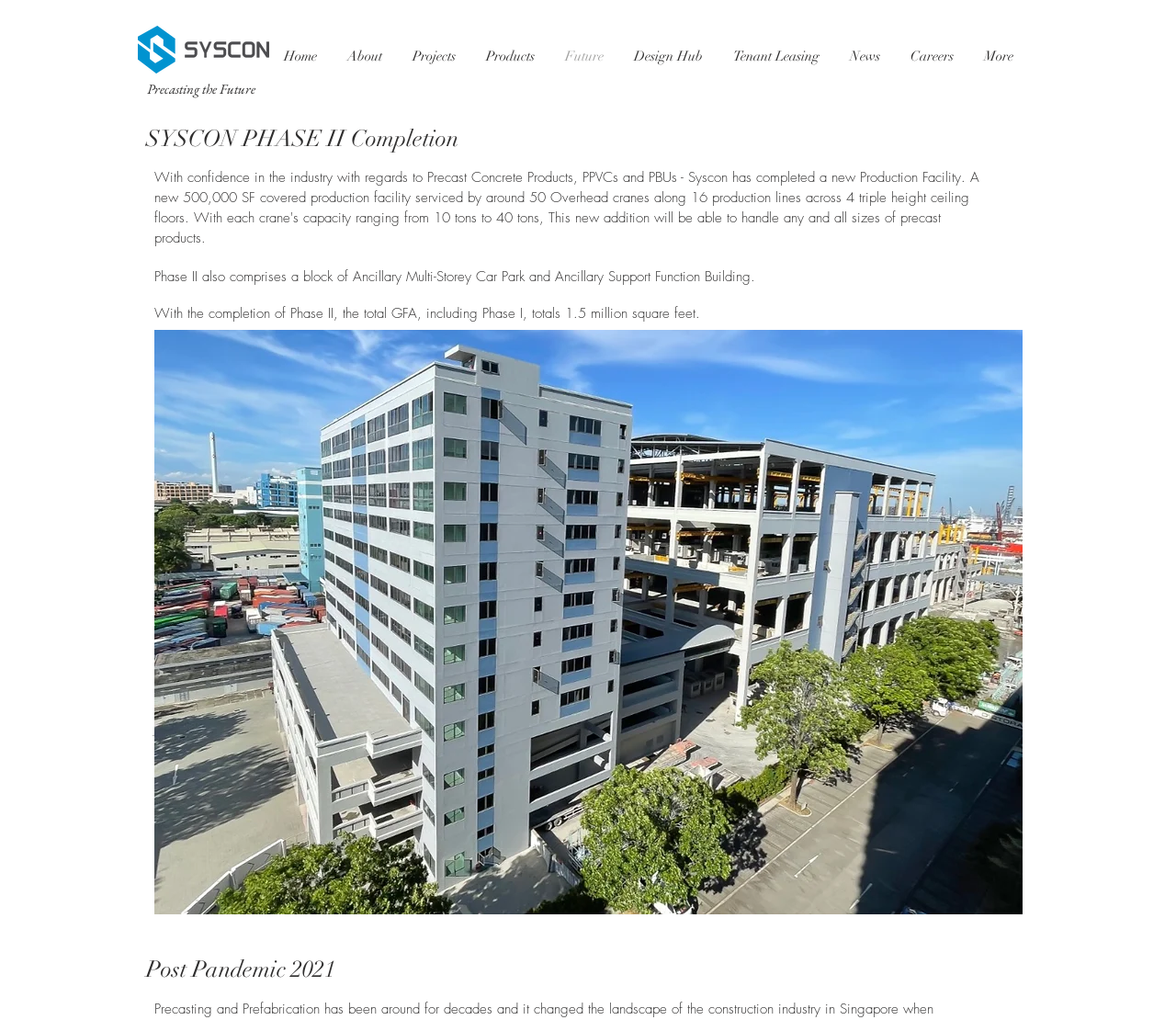Detail the various sections and features of the webpage.

The webpage is about Syscon, a company involved in PPVCs (Prefabricated Prefinished Volumetric Construction) and PBUs (Prefabricated Bathroom Units). At the top, there is a navigation menu with 10 links: Home, About, Projects, Products, Future, Design Hub, Tenant Leasing, News, Careers, and More. 

Below the navigation menu, there is a heading "Precasting the Future" followed by a smaller heading "SYSCON PHASE II Completion". Underneath, there are three paragraphs of text describing the completion of Phase II, which includes a block of Ancillary Multi-Storey Car Park and Ancillary Support Function Building, and the total Gross Floor Area (GFA) of 1.5 million square feet. 

To the right of the text, there is an image related to the topic. Further down, there is another heading "PPVCs & PBUs" and another heading "Post Pandemic 2021" at the bottom of the page.